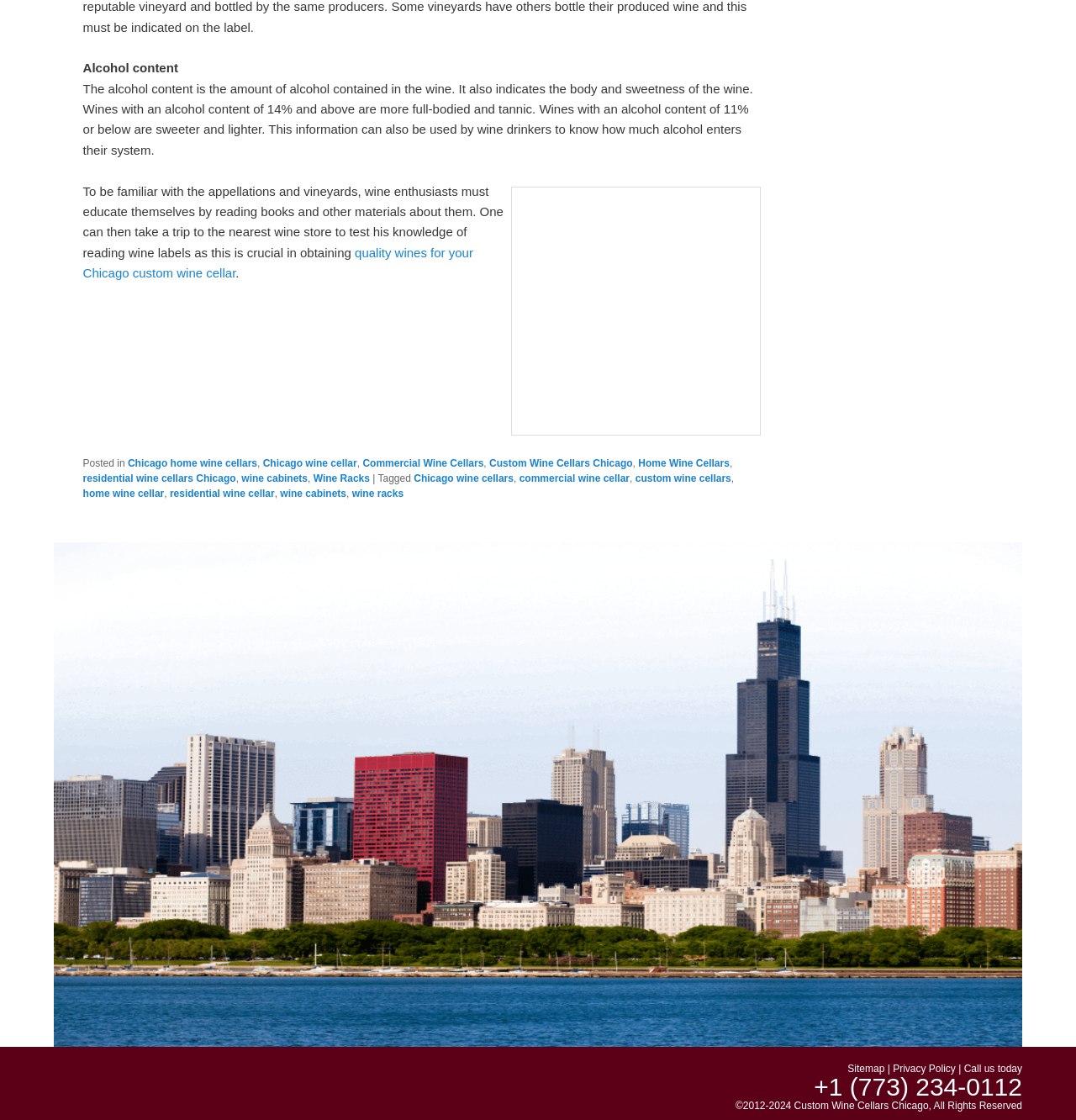What is the phone number to call for custom wine cellars?
Please provide a single word or phrase as your answer based on the screenshot.

+1 (773) 234-0112